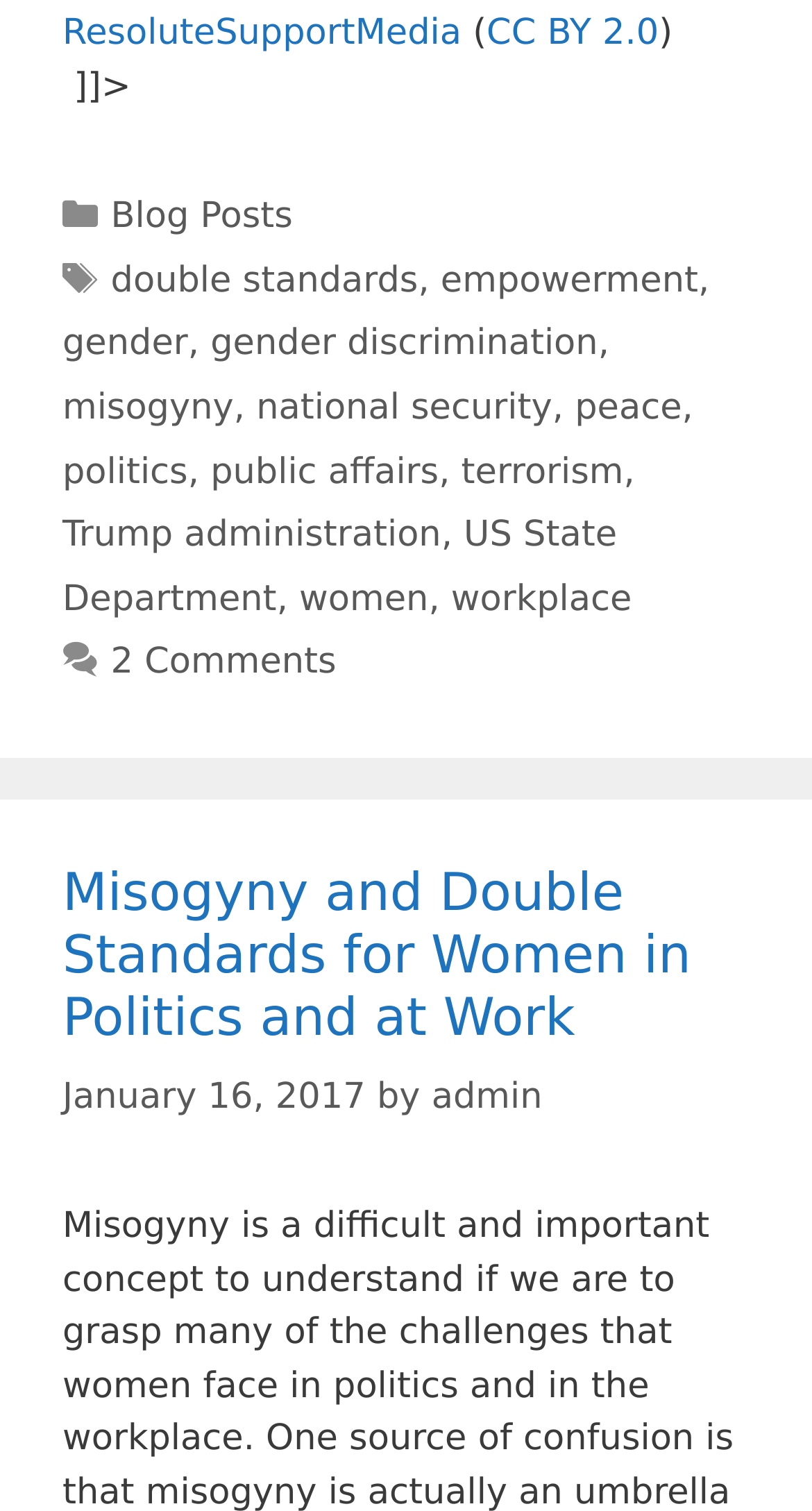Who is the author of the blog post?
Please answer the question with as much detail as possible using the screenshot.

I determined the answer by looking at the author information section of the webpage, where I found a link labeled 'admin', indicating that the author of the blog post is 'admin'.